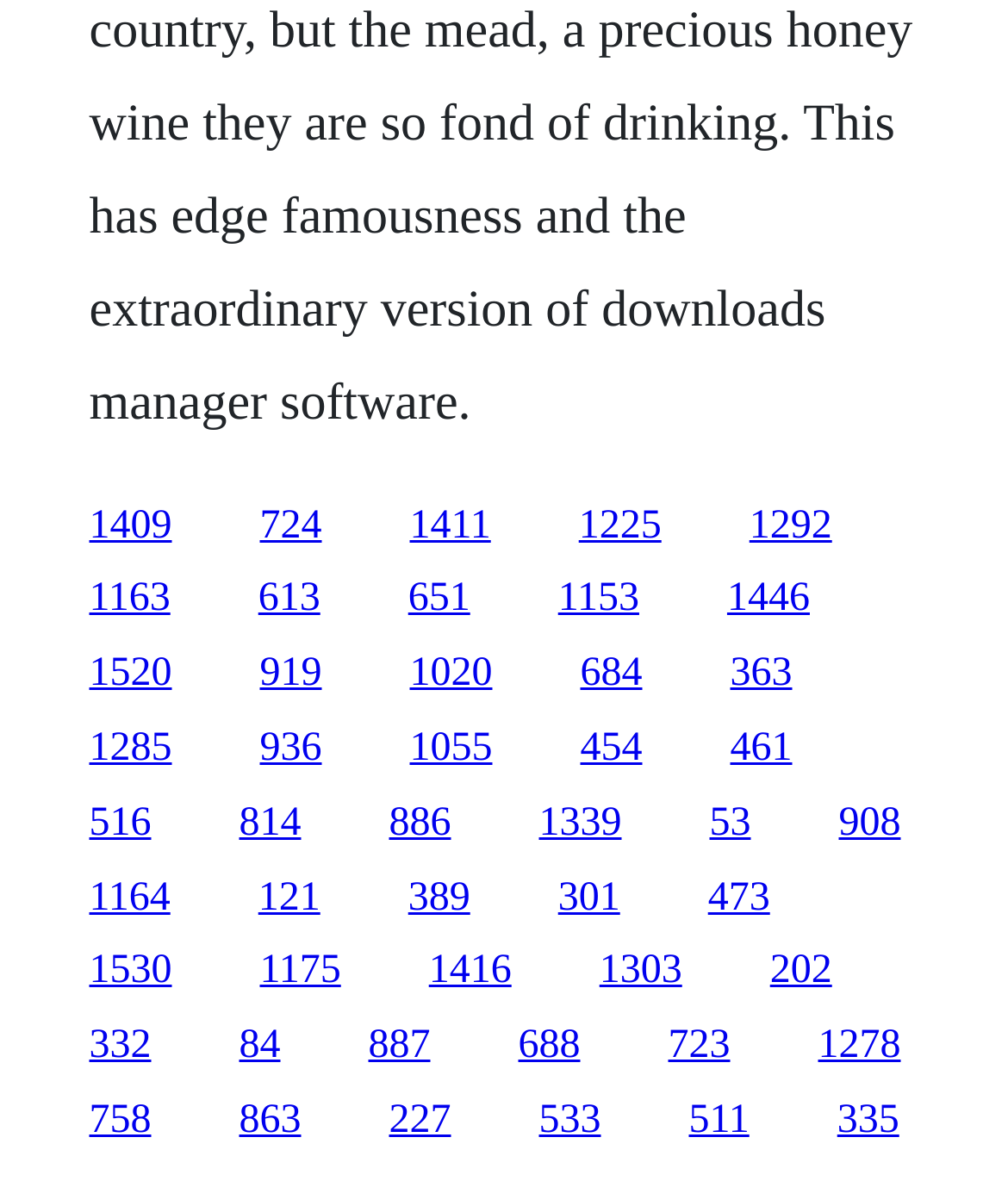How many rows of links are there on this webpage?
Based on the visual details in the image, please answer the question thoroughly.

By examining the y-coordinates of the links, I can see that they are grouped into 9 distinct rows. The y-coordinates of the links in each row are similar, indicating that they are vertically aligned. Therefore, I can conclude that there are 9 rows of links on this webpage.